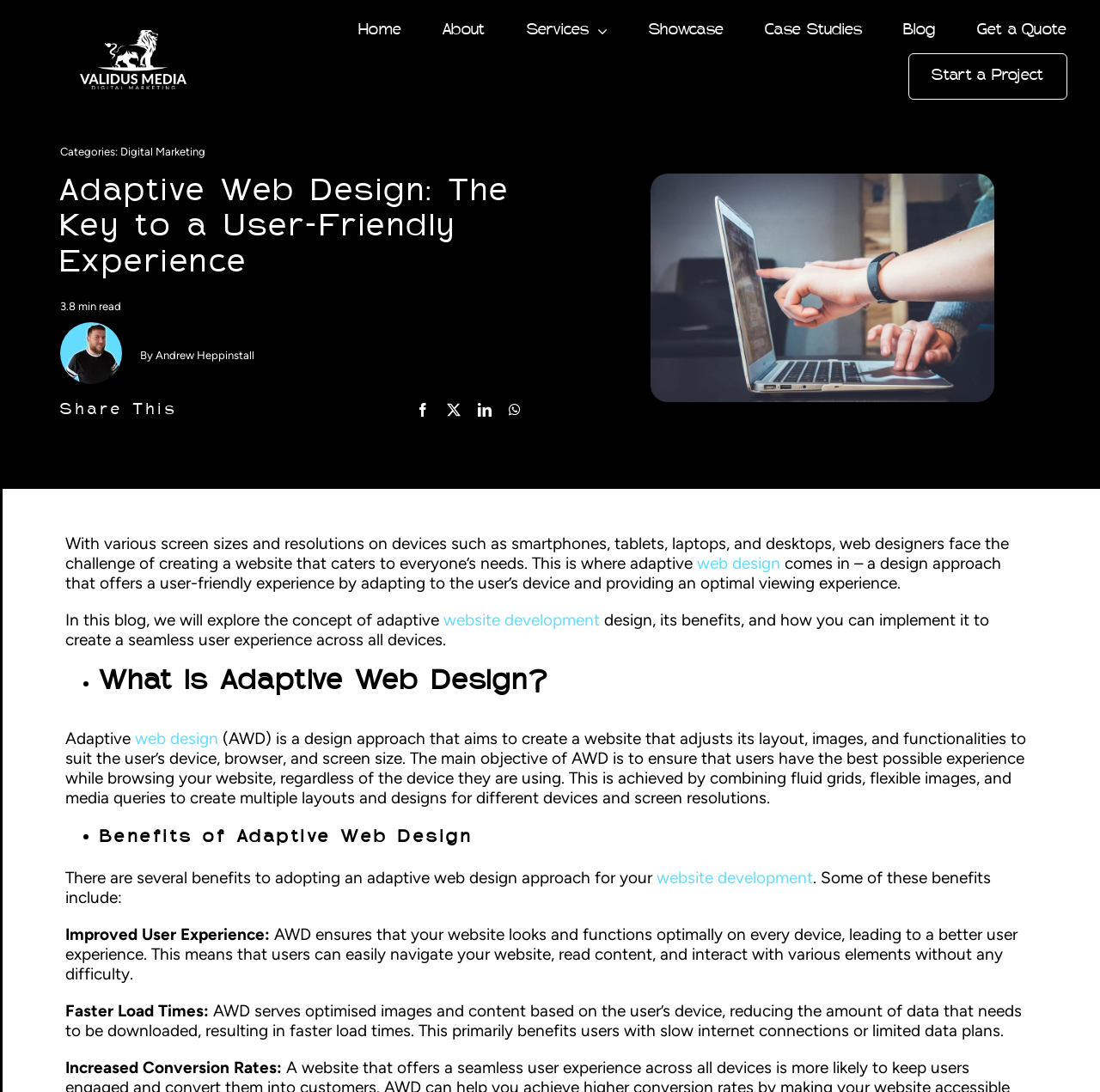Determine the bounding box of the UI component based on this description: "web design". The bounding box coordinates should be four float values between 0 and 1, i.e., [left, top, right, bottom].

[0.633, 0.507, 0.709, 0.525]